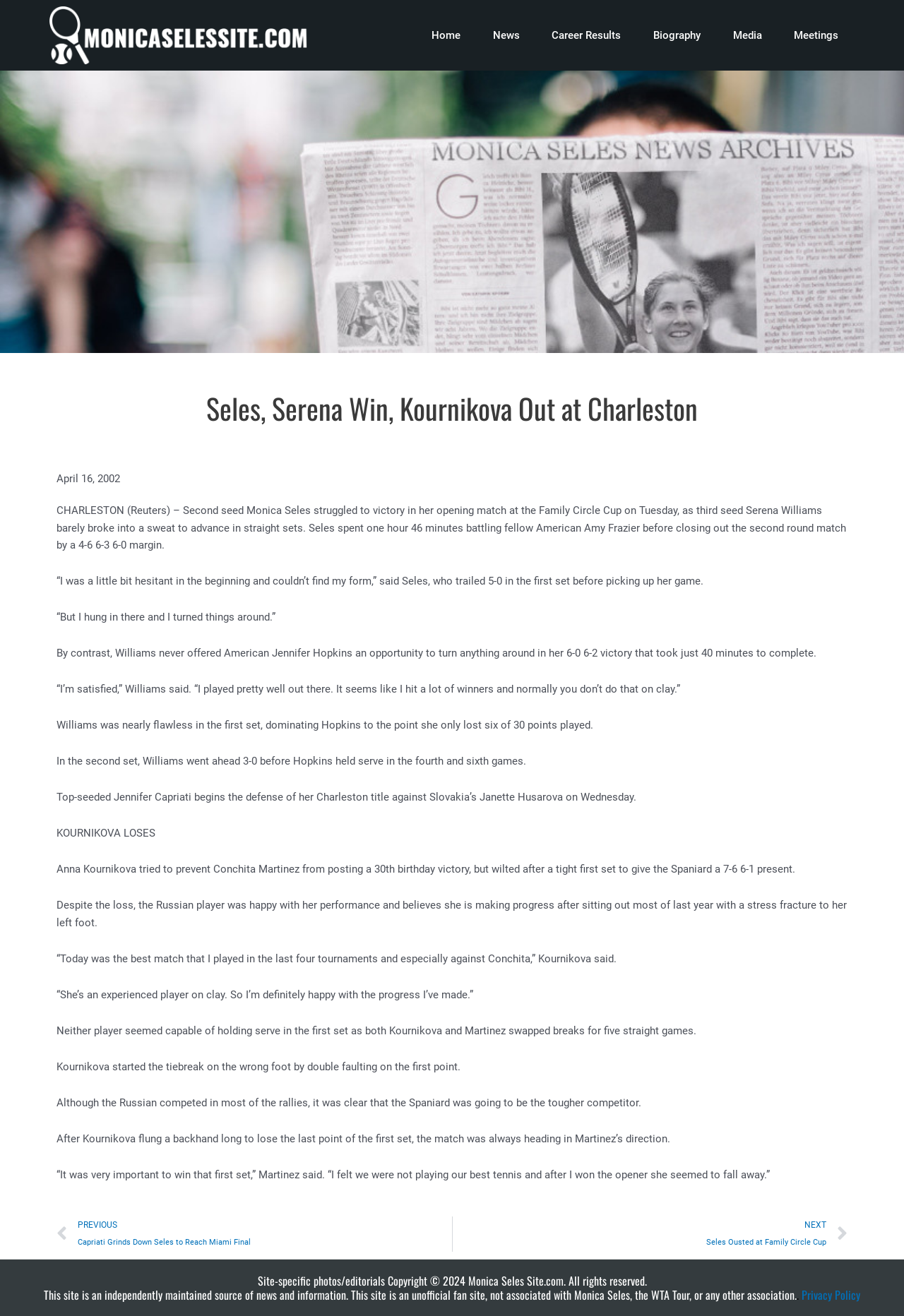Please identify the bounding box coordinates of where to click in order to follow the instruction: "Read the news about Seles and Serena".

[0.062, 0.383, 0.936, 0.419]